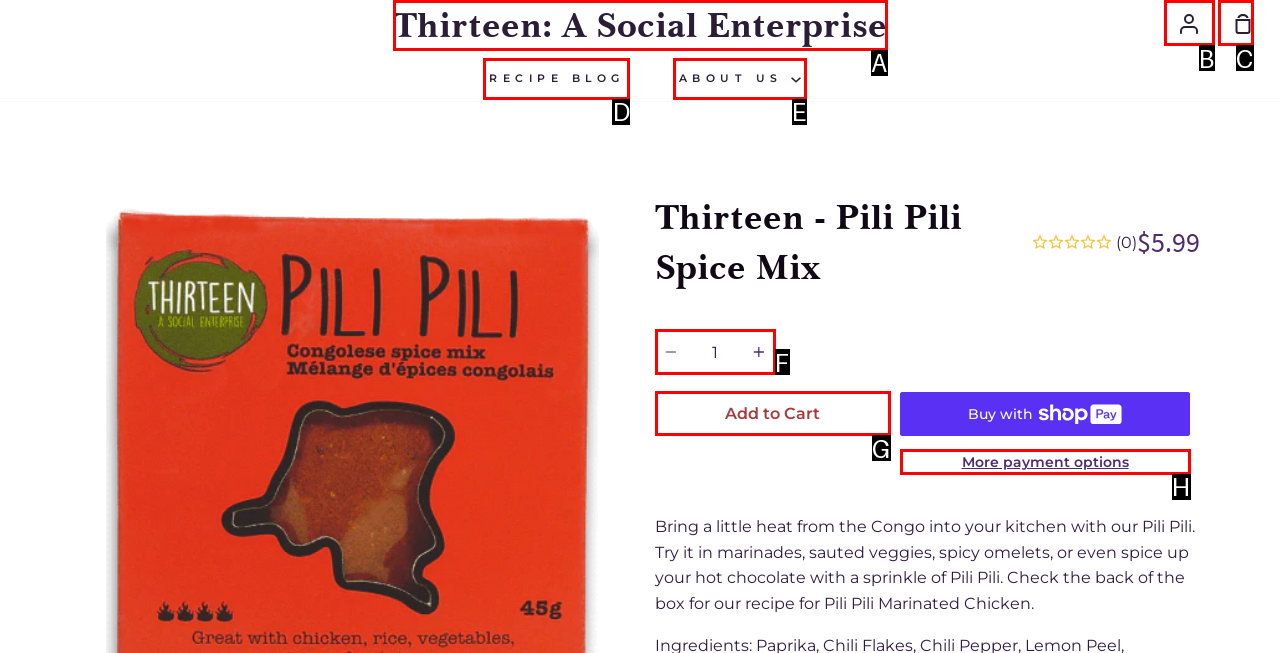Which option should be clicked to complete this task: Read the recipe blog
Reply with the letter of the correct choice from the given choices.

D